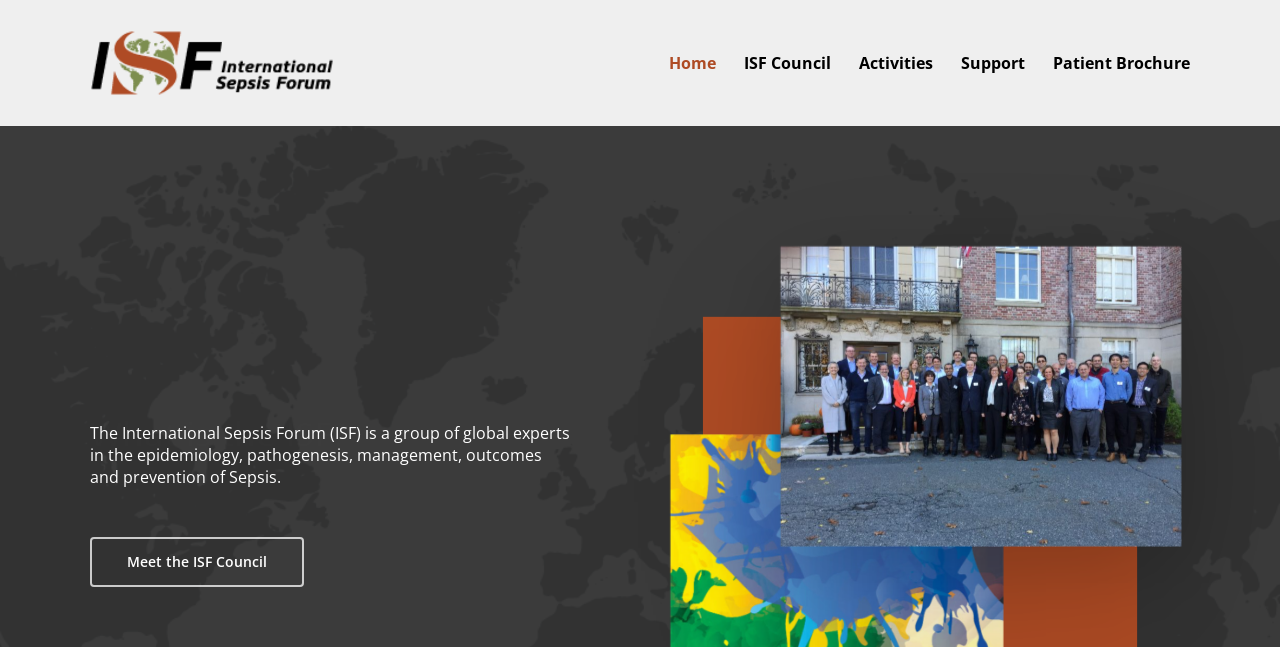What is the International Sepsis Forum? Using the information from the screenshot, answer with a single word or phrase.

A group of global experts